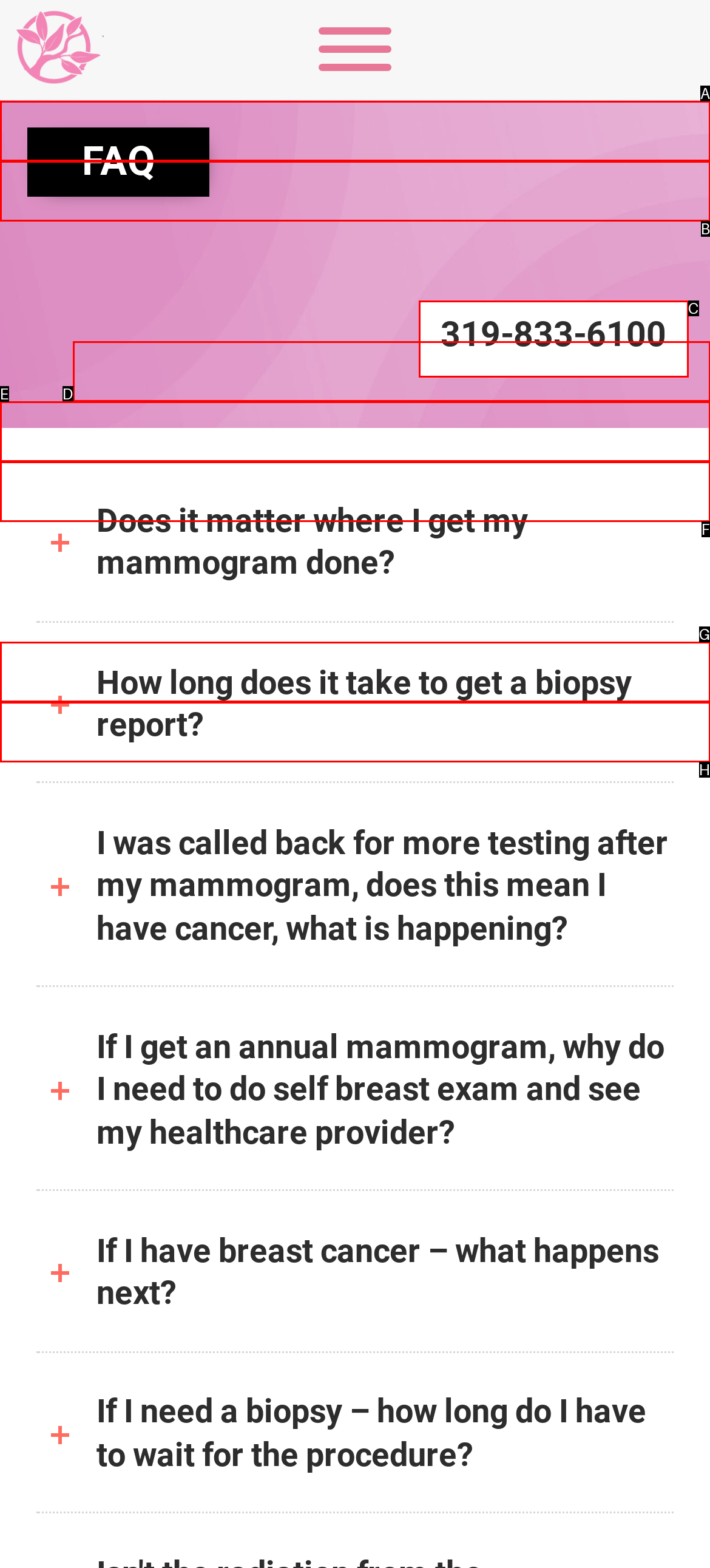Select the letter that aligns with the description: How We Work. Answer with the letter of the selected option directly.

F